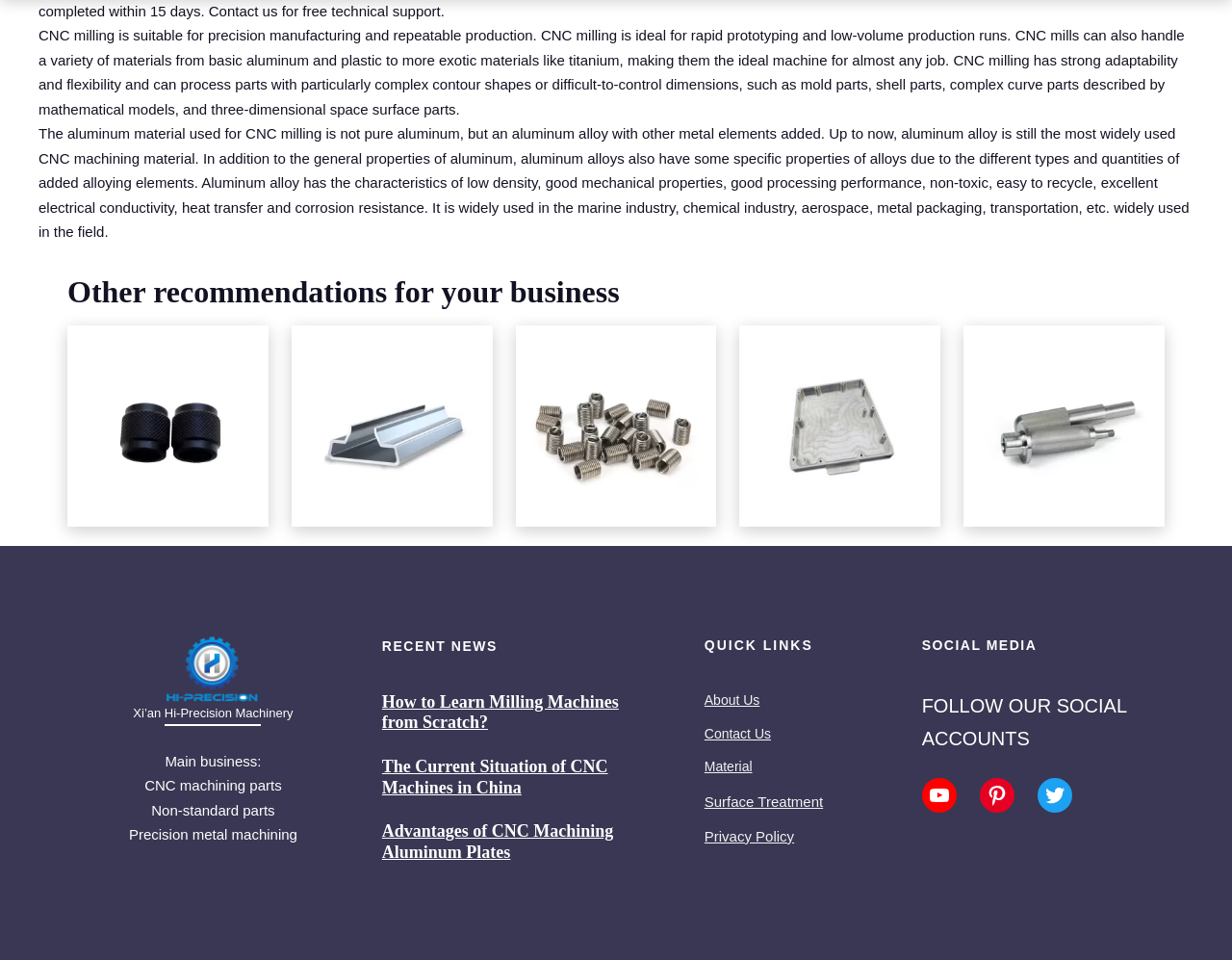Indicate the bounding box coordinates of the element that must be clicked to execute the instruction: "Follow the company on YouTube". The coordinates should be given as four float numbers between 0 and 1, i.e., [left, top, right, bottom].

[0.748, 0.81, 0.776, 0.847]